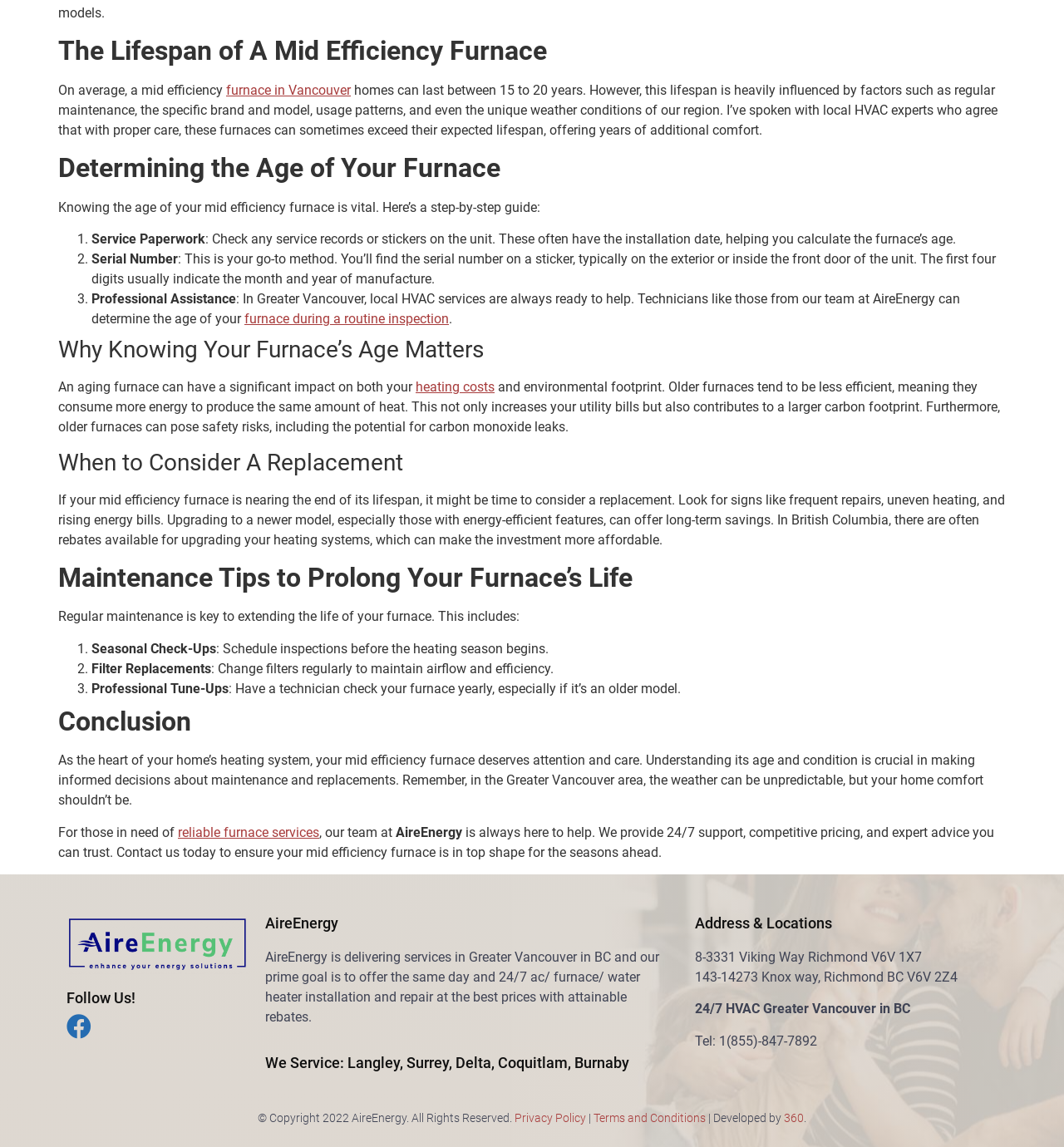What is the name of the company providing furnace services in Greater Vancouver?
Based on the image, respond with a single word or phrase.

AireEnergy